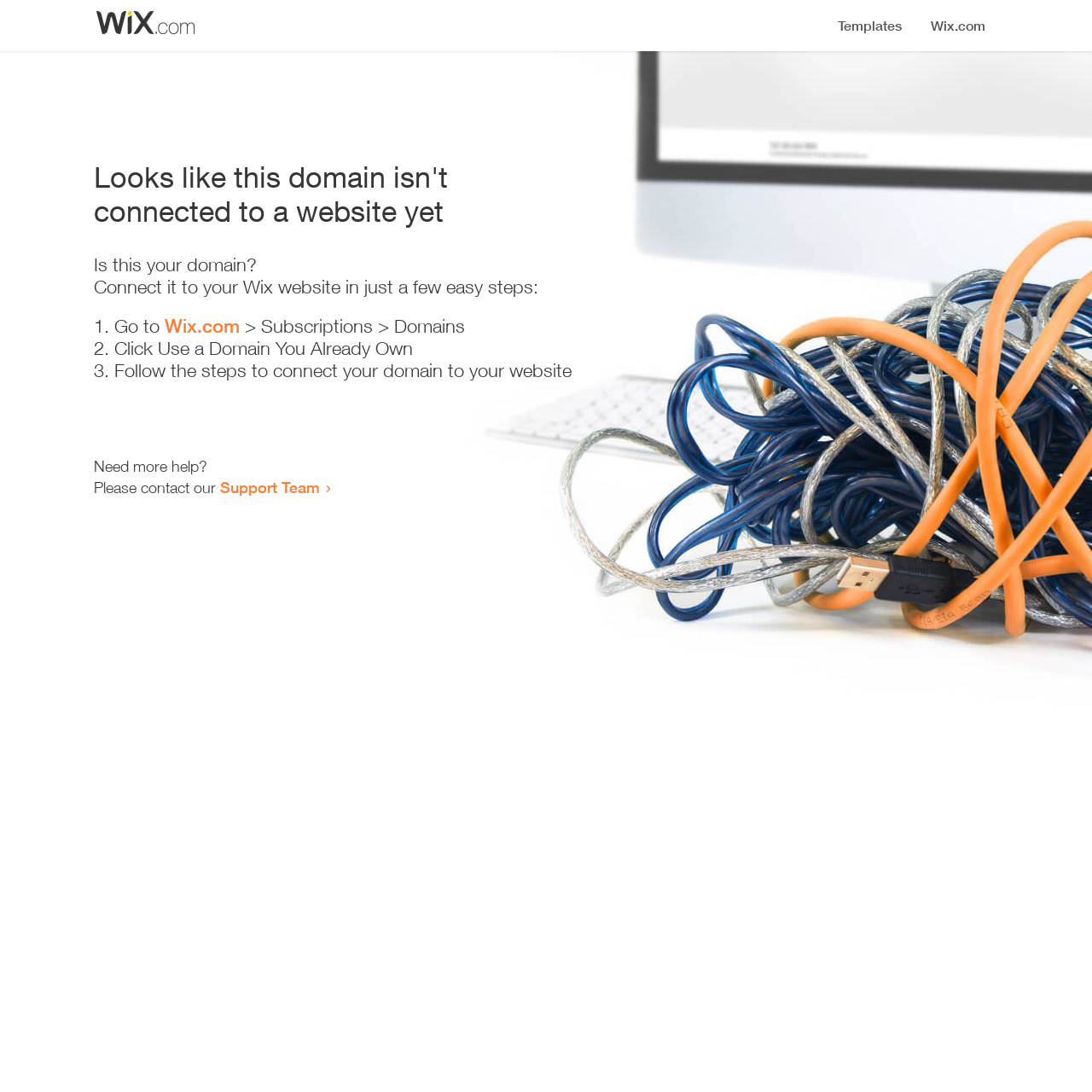Craft a detailed narrative of the webpage's structure and content.

The webpage appears to be an error page, indicating that a domain is not connected to a website yet. At the top, there is a small image, followed by a heading that states the error message. Below the heading, there is a series of instructions to connect the domain to a Wix website. The instructions are presented in a step-by-step format, with each step numbered and accompanied by a brief description. The first step involves going to Wix.com and navigating to the Subscriptions and Domains section. The second step is to click on "Use a Domain You Already Own", and the third step is to follow the instructions to connect the domain to the website. 

At the bottom of the page, there is a section that offers additional help, with a link to contact the Support Team. The overall layout is simple and easy to follow, with clear headings and concise text.